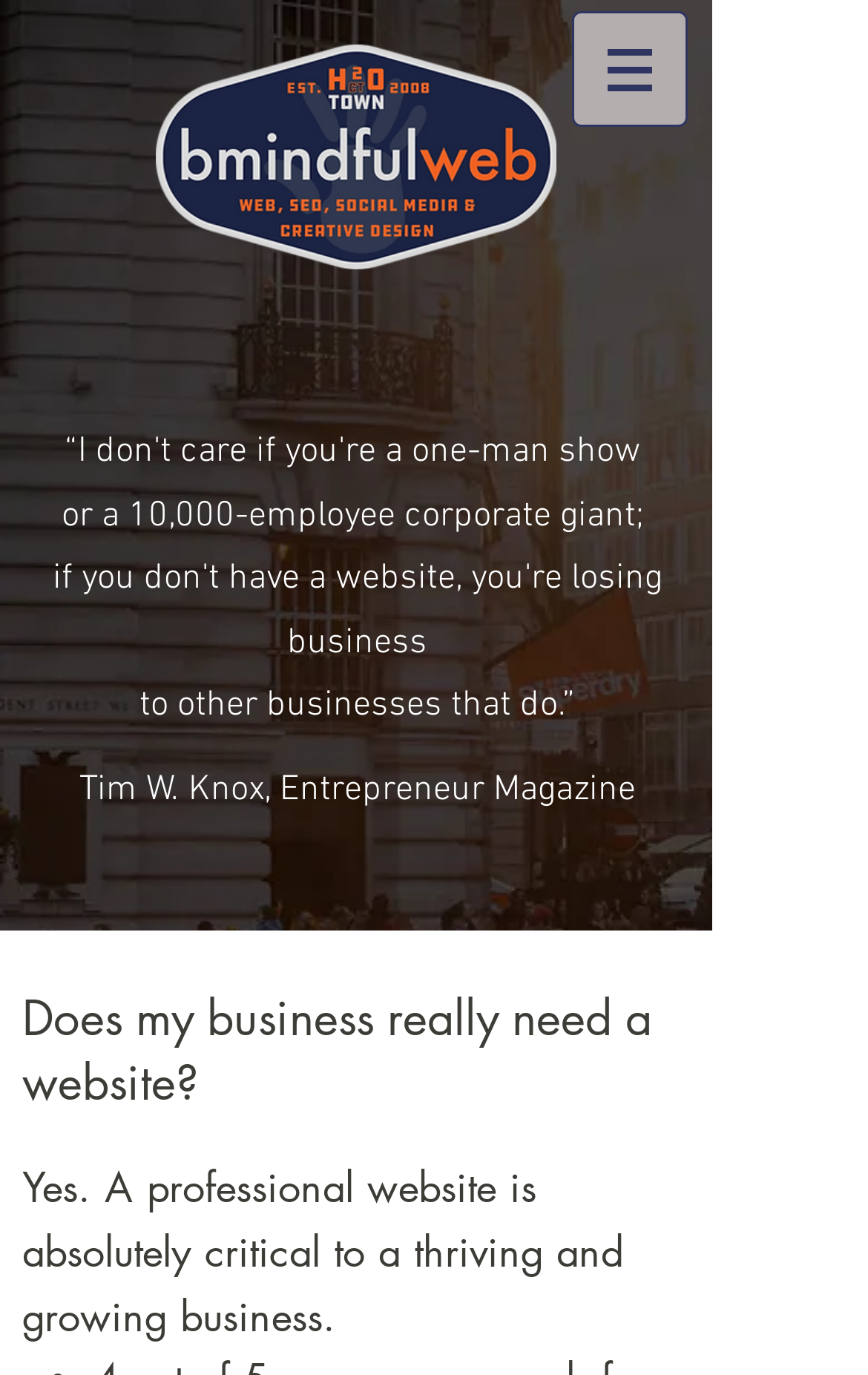Detail the various sections and features of the webpage.

The webpage is about a web solutions company, bmindfulweb, located in Watertown, CT. At the top left of the page, there is a logo image of the company. To the right of the logo, there is a navigation menu labeled "Site" with a button that has a popup menu. The navigation menu is situated near the top of the page.

Below the navigation menu, there are four consecutive headings that form a quote from Tim W. Knox, Entrepreneur Magazine. The quote starts with "“I don't care if you're a one-man show" and ends with "to other businesses that do.”". These headings are aligned to the left and take up a significant portion of the page.

Further down the page, there is another heading that asks the question "Does my business really need a website?". This heading is positioned near the bottom of the page. Below this heading, there is a block of static text that answers the question, stating that a professional website is critical to a thriving and growing business. This text is also aligned to the left and takes up a significant portion of the page.